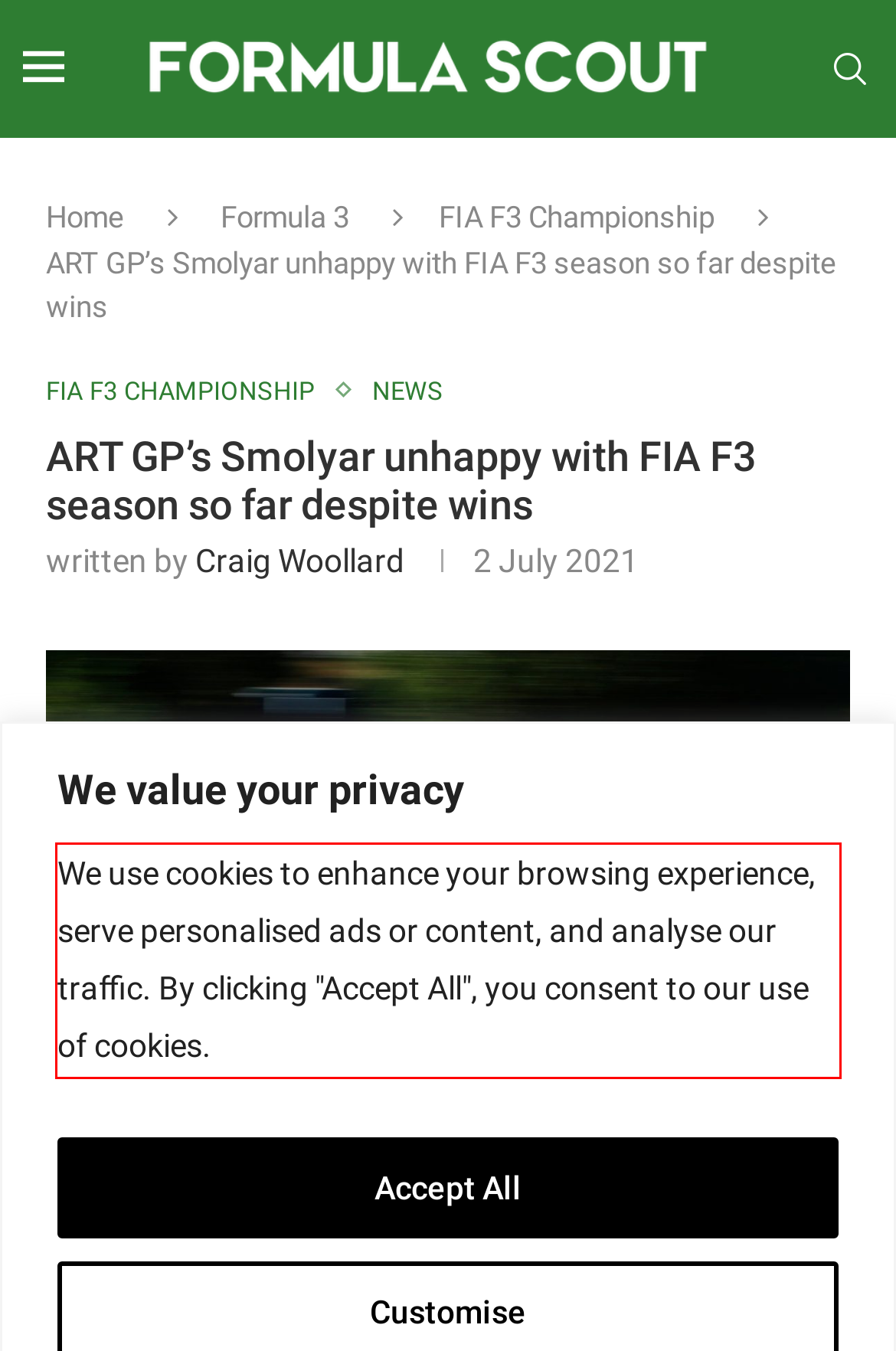Analyze the screenshot of a webpage where a red rectangle is bounding a UI element. Extract and generate the text content within this red bounding box.

We use cookies to enhance your browsing experience, serve personalised ads or content, and analyse our traffic. By clicking "Accept All", you consent to our use of cookies.